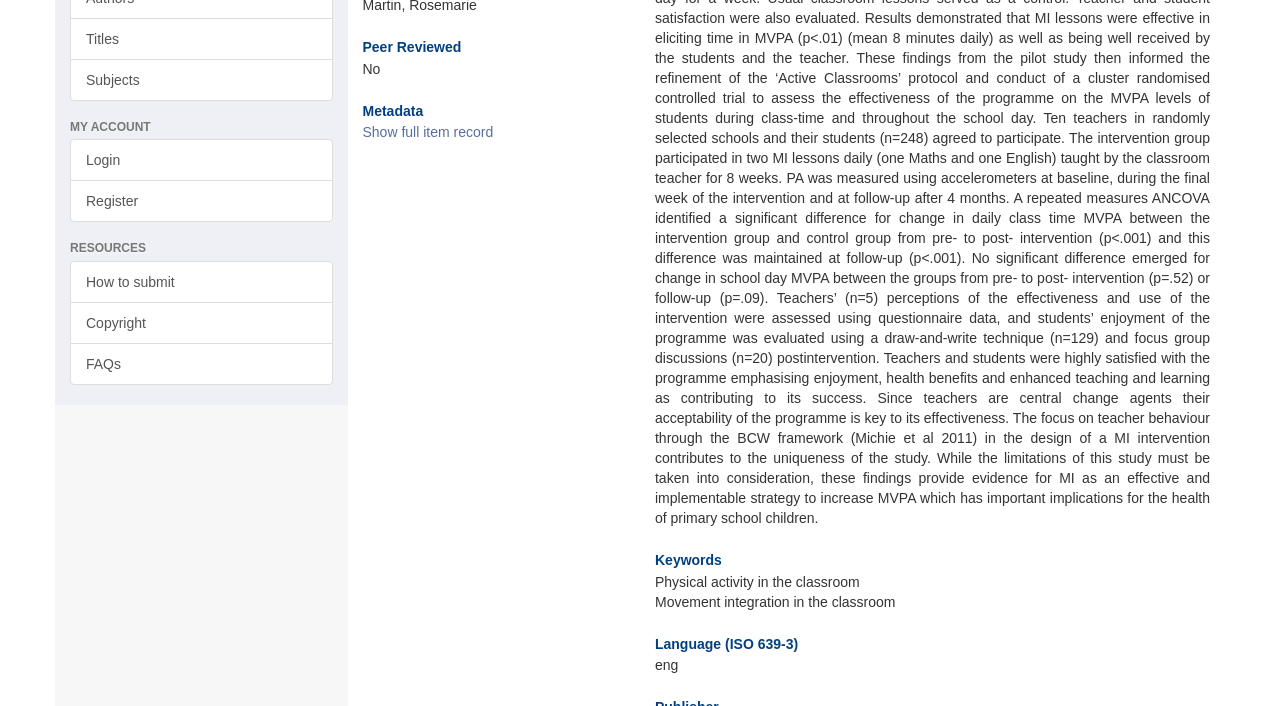Bounding box coordinates should be in the format (top-left x, top-left y, bottom-right x, bottom-right y) and all values should be floating point numbers between 0 and 1. Determine the bounding box coordinate for the UI element described as: Copyright

[0.055, 0.427, 0.26, 0.487]